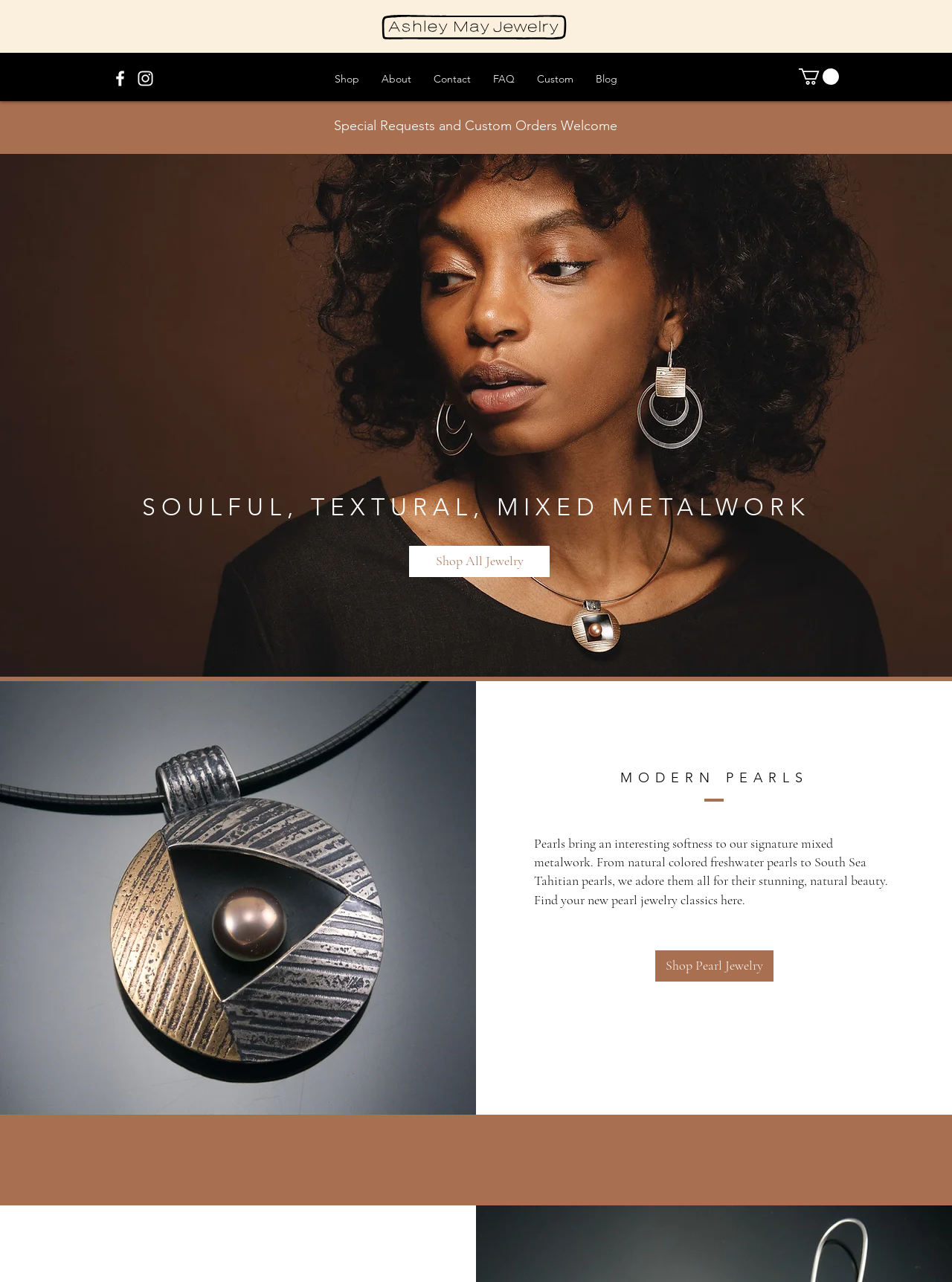Kindly determine the bounding box coordinates of the area that needs to be clicked to fulfill this instruction: "Click the shop button".

[0.34, 0.052, 0.389, 0.071]